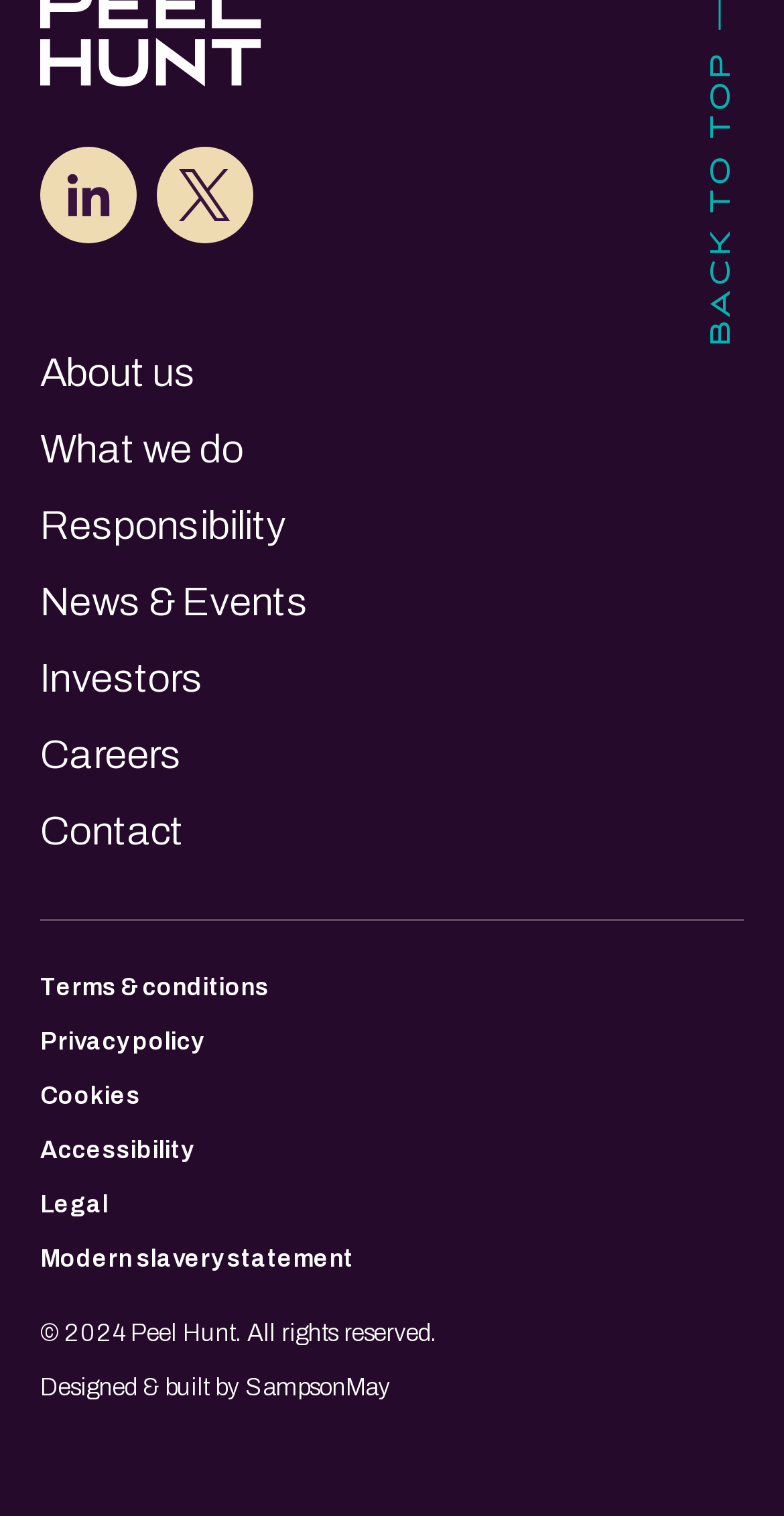Please identify the bounding box coordinates of the element that needs to be clicked to perform the following instruction: "Visit LinkedIn".

[0.051, 0.096, 0.174, 0.16]